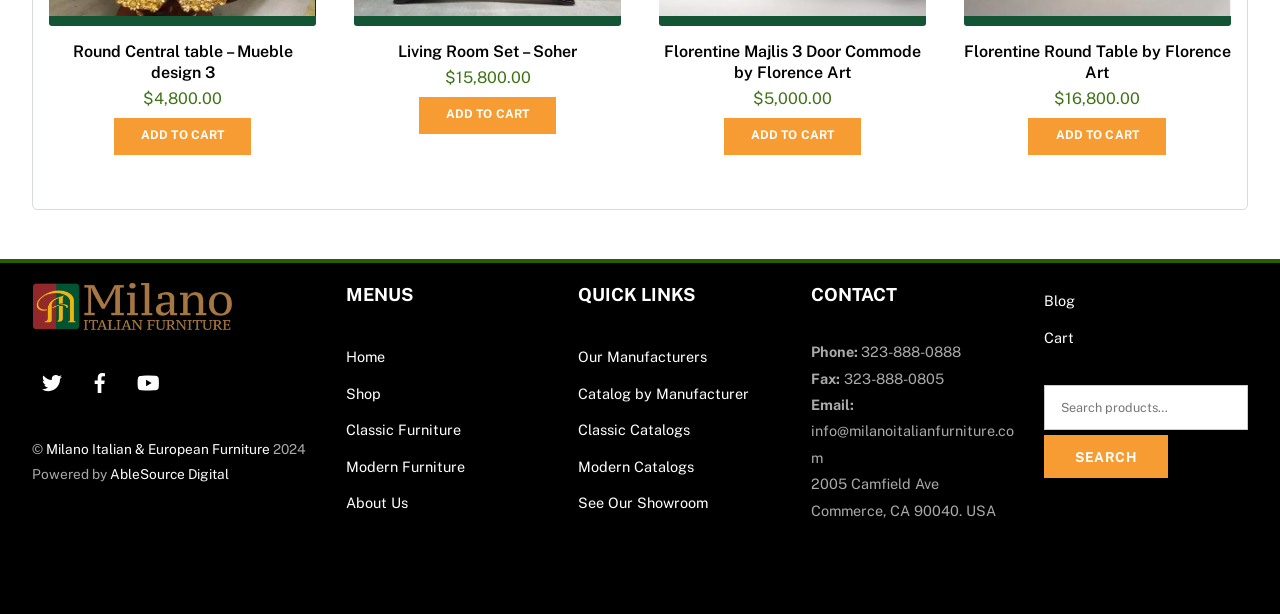Provide the bounding box coordinates of the HTML element this sentence describes: "Classic Furniture".

[0.27, 0.686, 0.36, 0.714]